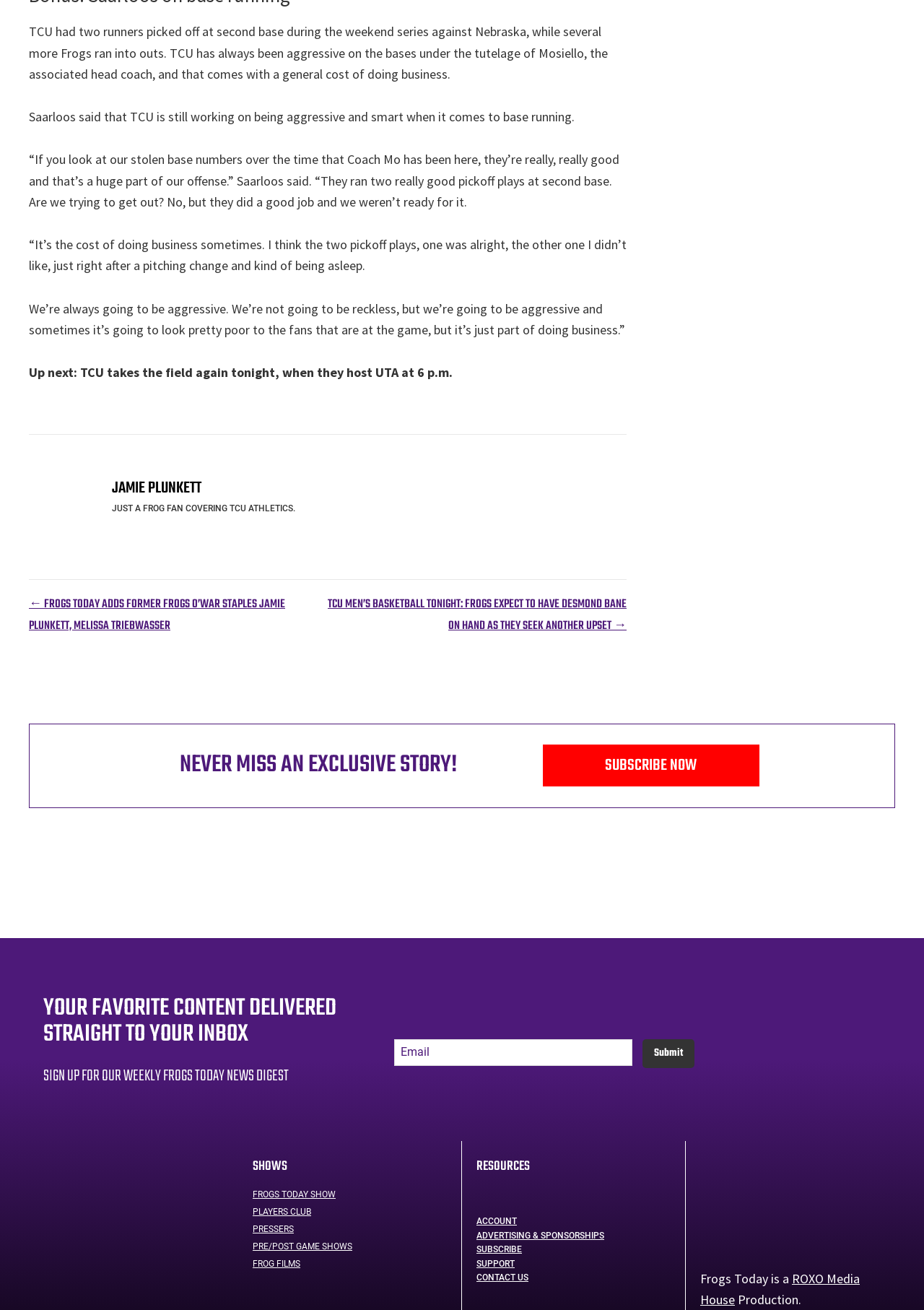Review the image closely and give a comprehensive answer to the question: What is the topic of the article?

Based on the content of the article, it appears to be discussing TCU baseball, specifically the team's base running strategy and a recent game against Nebraska.